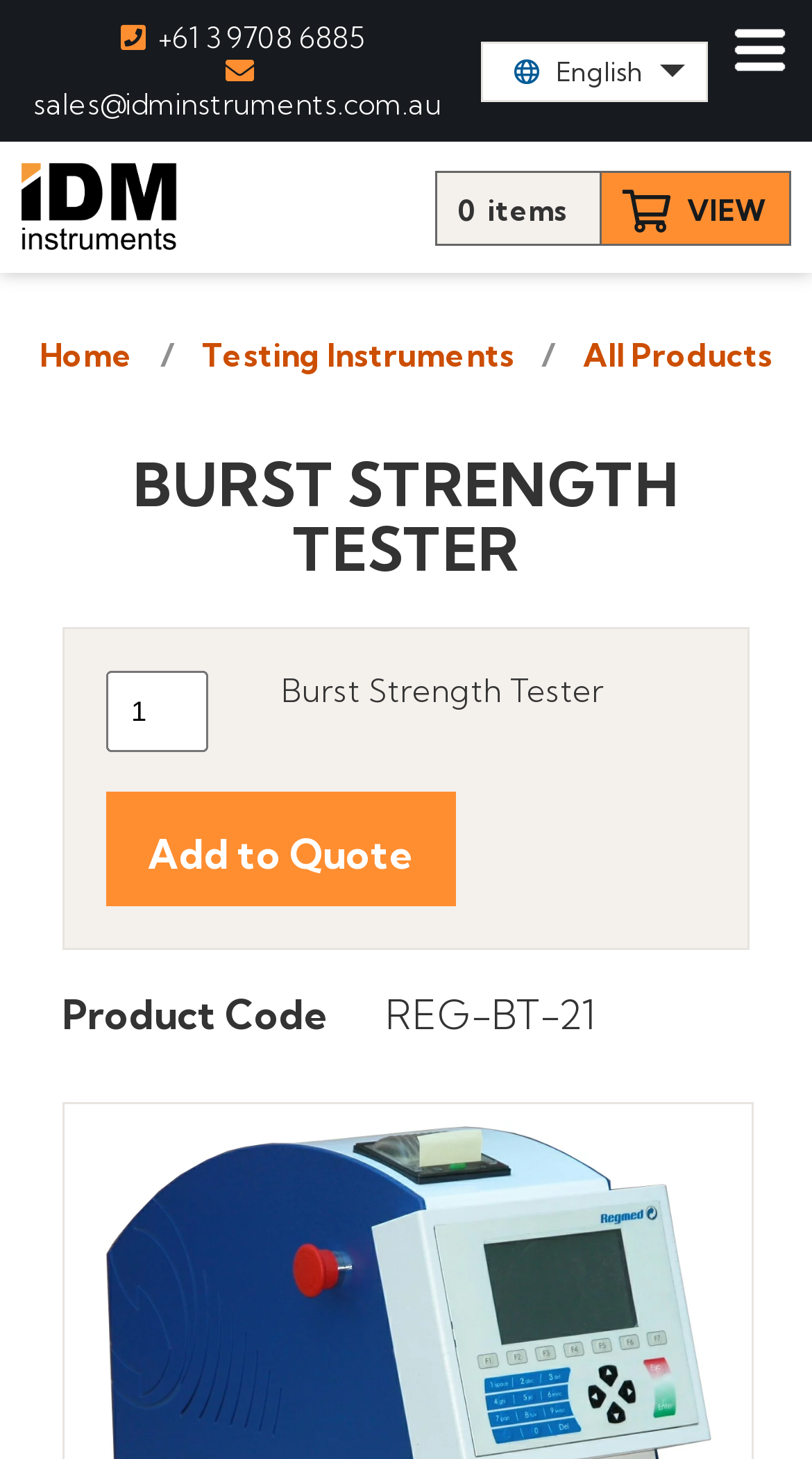Please identify the bounding box coordinates of the clickable area that will fulfill the following instruction: "Change language". The coordinates should be in the format of four float numbers between 0 and 1, i.e., [left, top, right, bottom].

[0.592, 0.028, 0.872, 0.069]